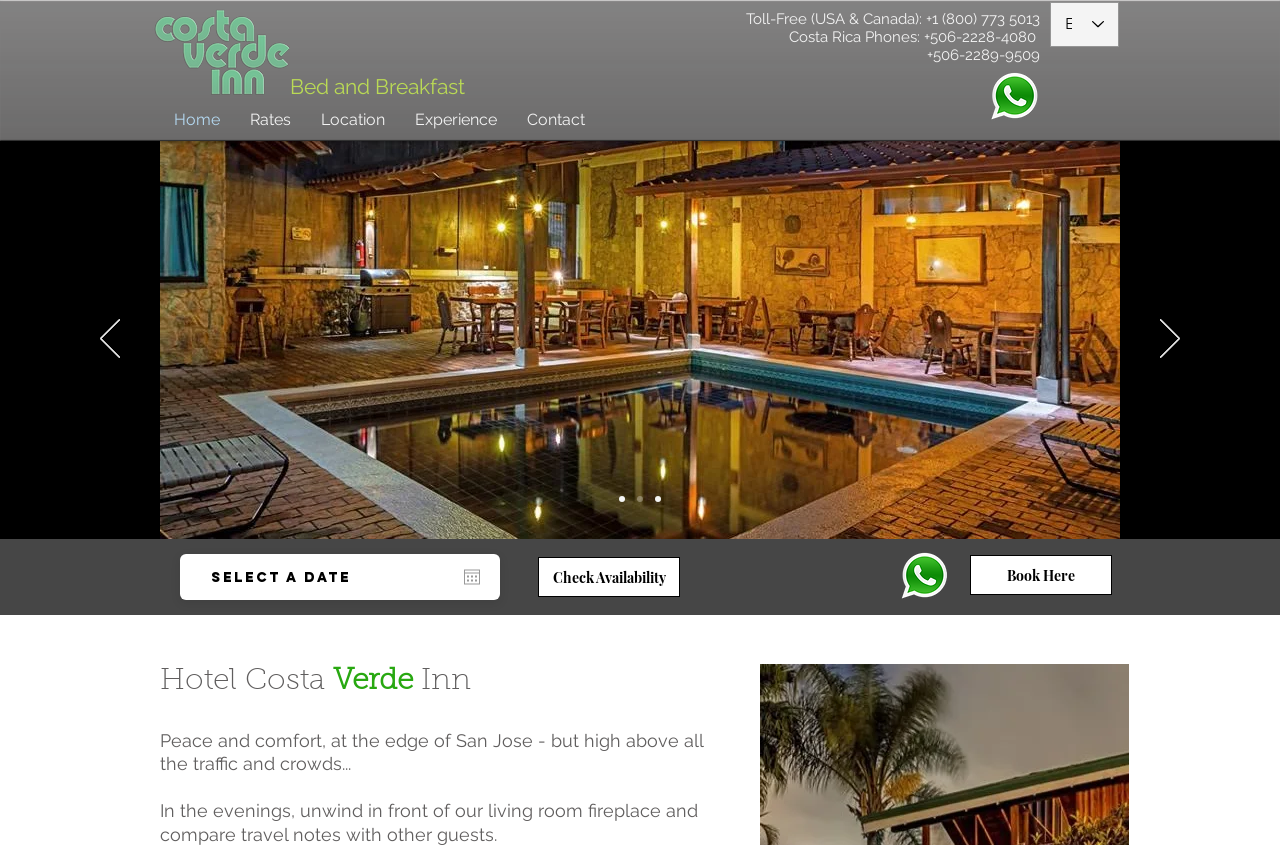What is the name of the hotel?
Answer the question with just one word or phrase using the image.

Hotel Costa Verde Inn